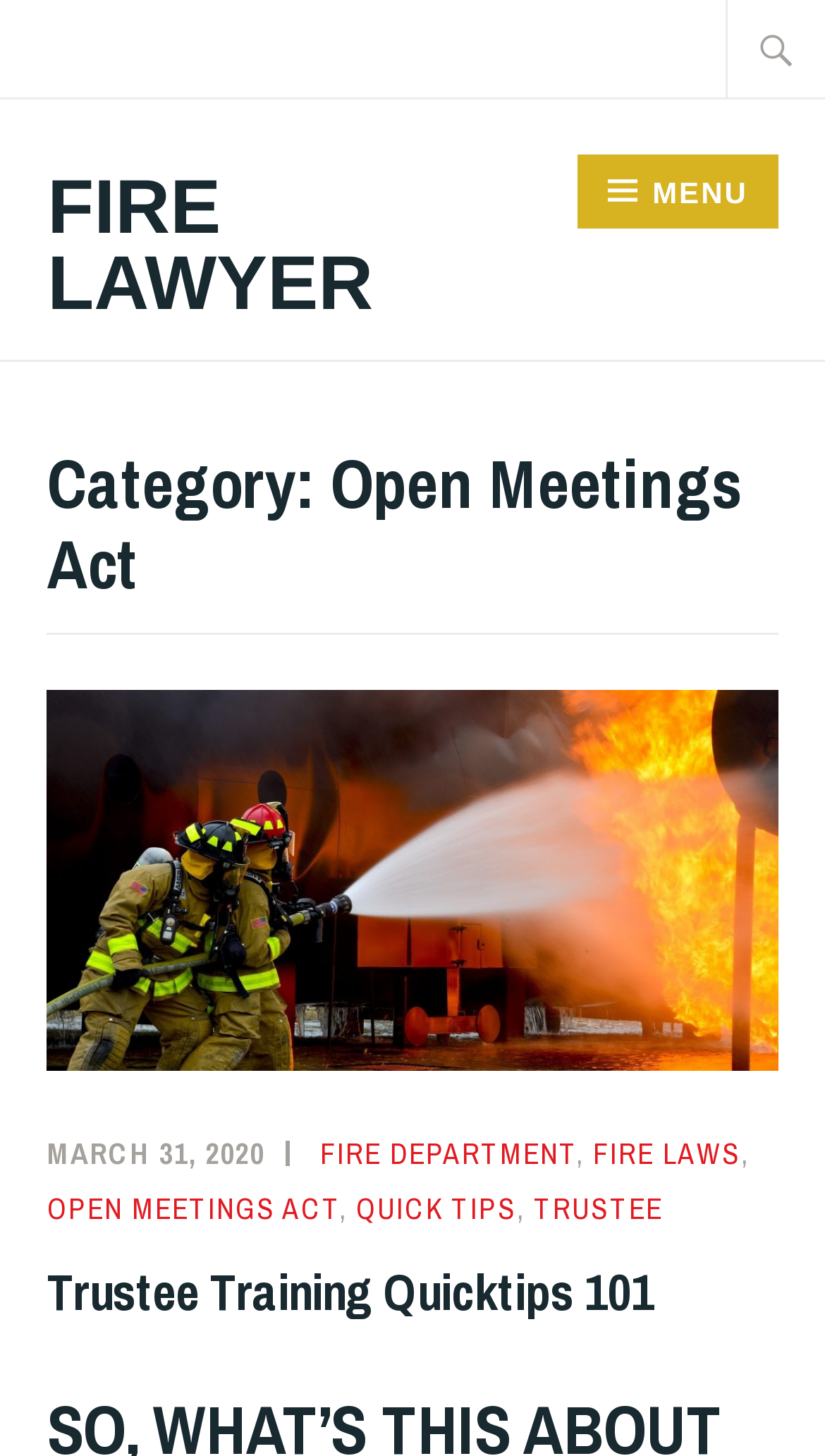How many menu items are on the page?
Please provide a single word or phrase as your answer based on the screenshot.

1